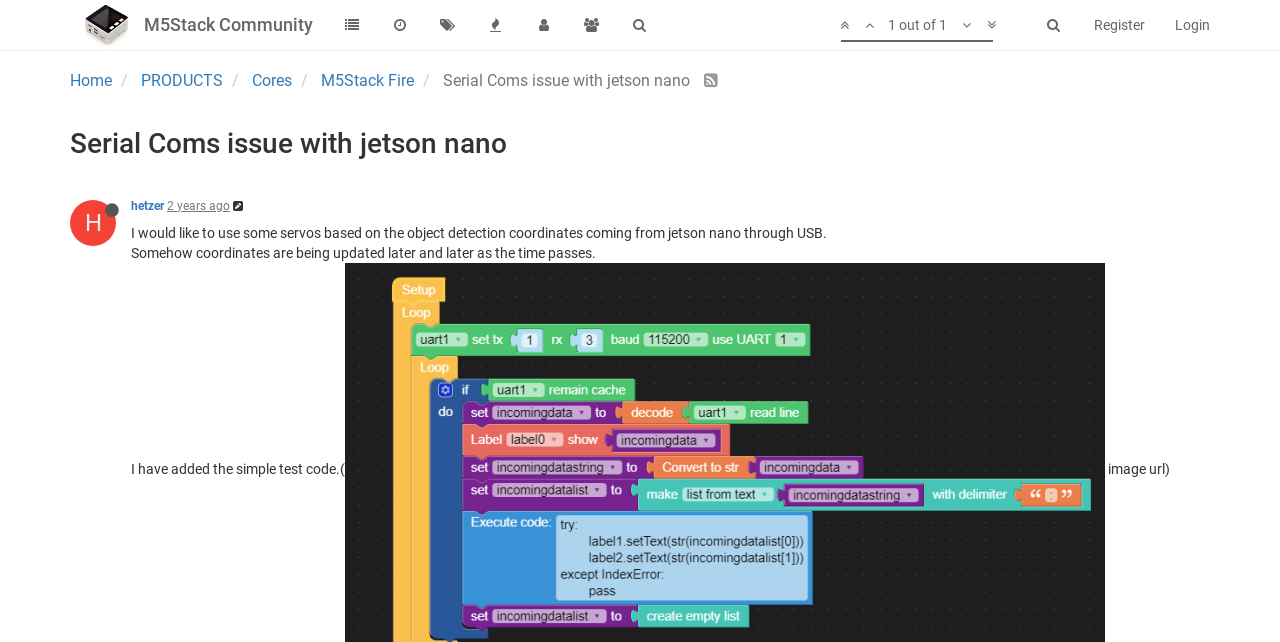Provide a short answer to the following question with just one word or phrase: Who started the discussion?

hetzer